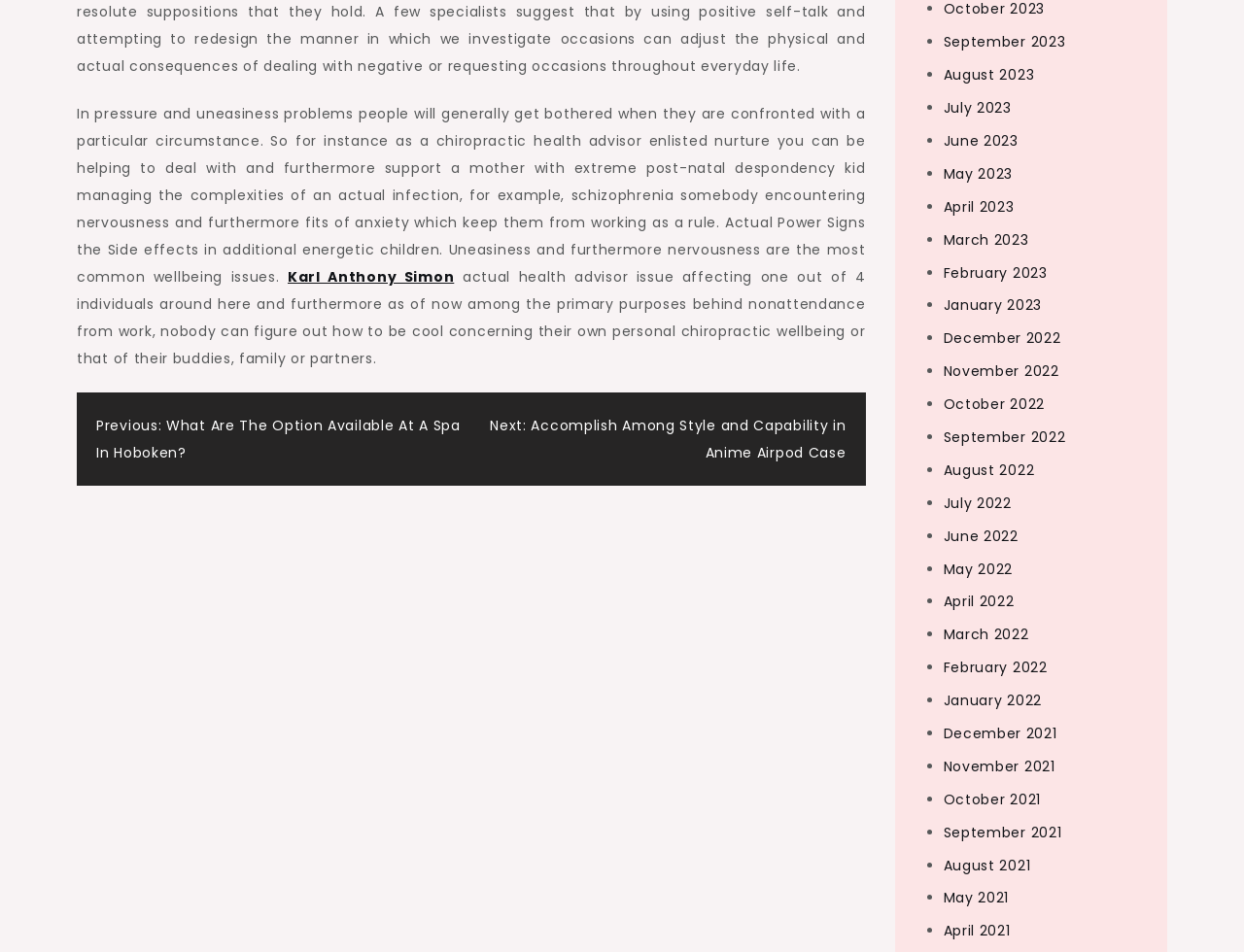What is the topic of the post?
Refer to the image and provide a thorough answer to the question.

The post discusses anxiety and nervousness as common health issues, and how they affect individuals, so it can be concluded that the topic of the post is anxiety and nervousness.